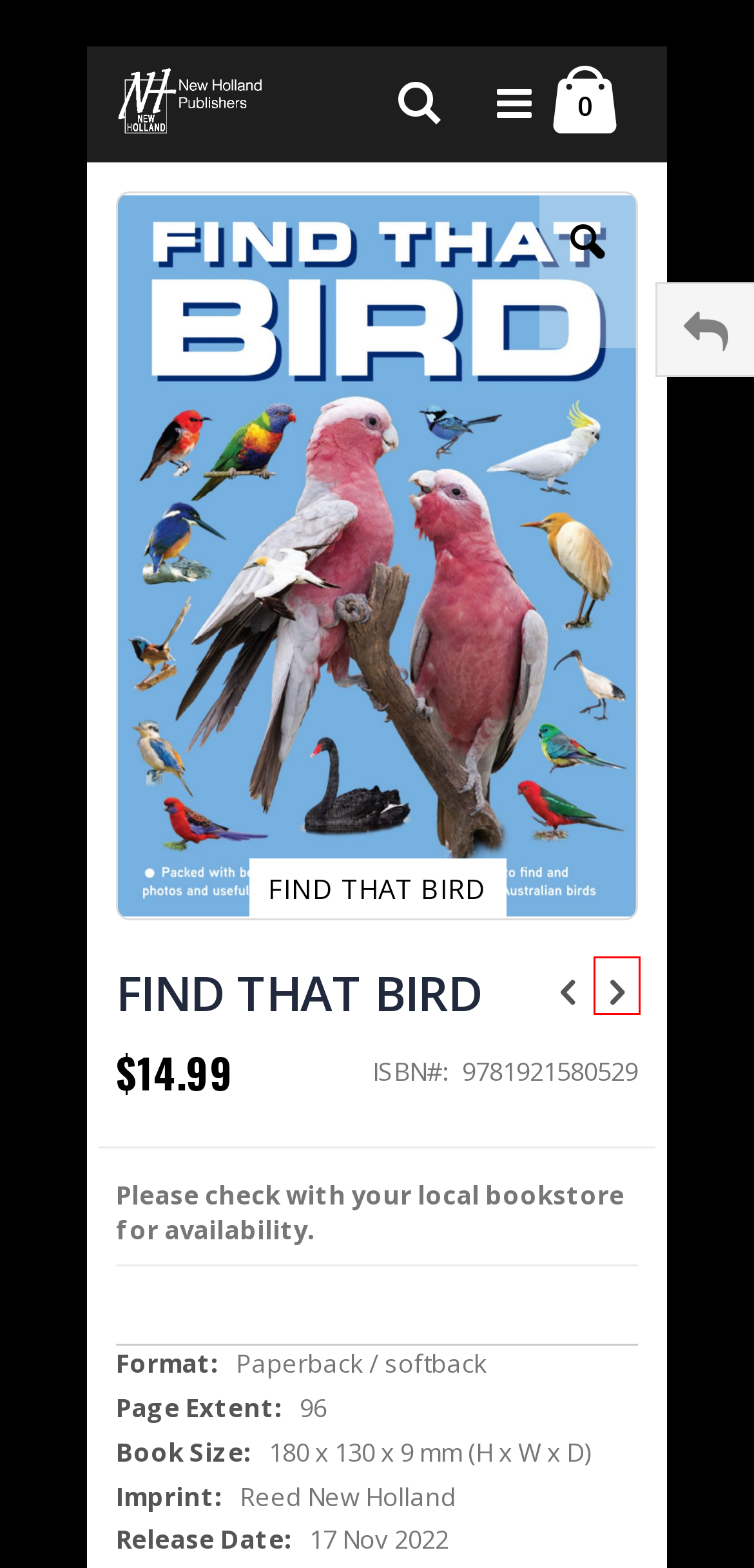Examine the webpage screenshot and identify the UI element enclosed in the red bounding box. Pick the webpage description that most accurately matches the new webpage after clicking the selected element. Here are the candidates:
A. At the Zoo
B. About Us
C. eBooks
D. Shopping Bag
E. 领英企业服务
F. Current Releases
G. New Holland Publishers | Australia
H. Reed Concise Guide to Butterflies of Australia

A